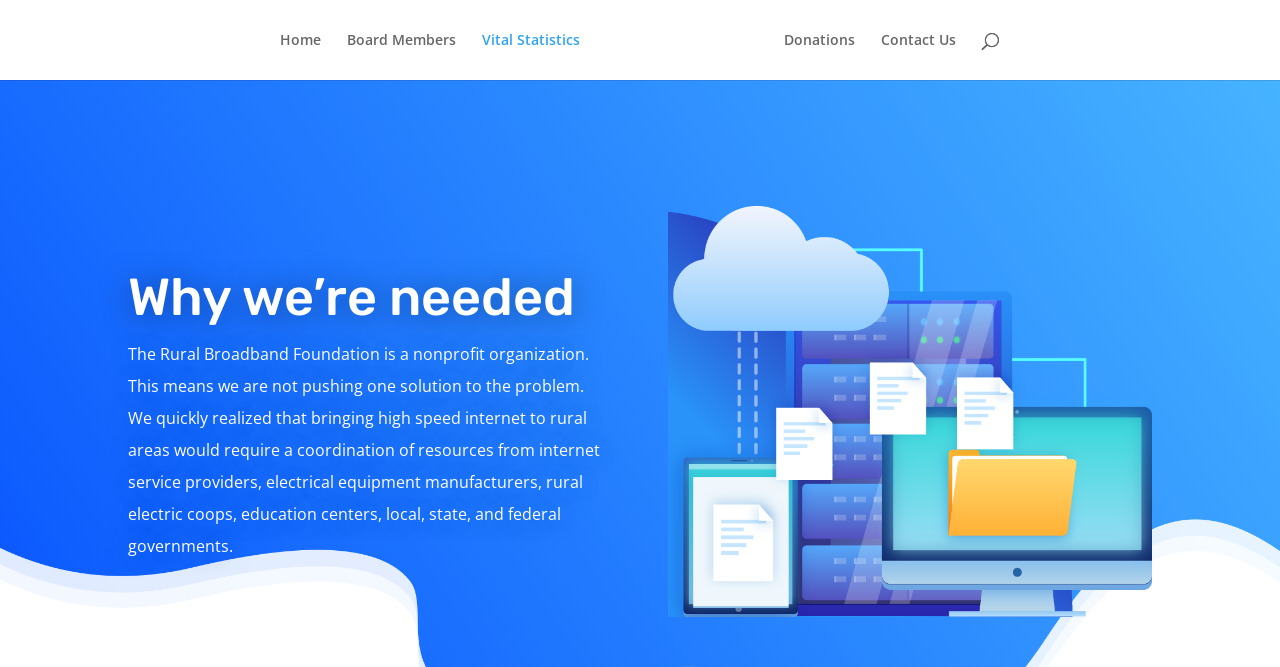Please locate and generate the primary heading on this webpage.

Why we’re needed